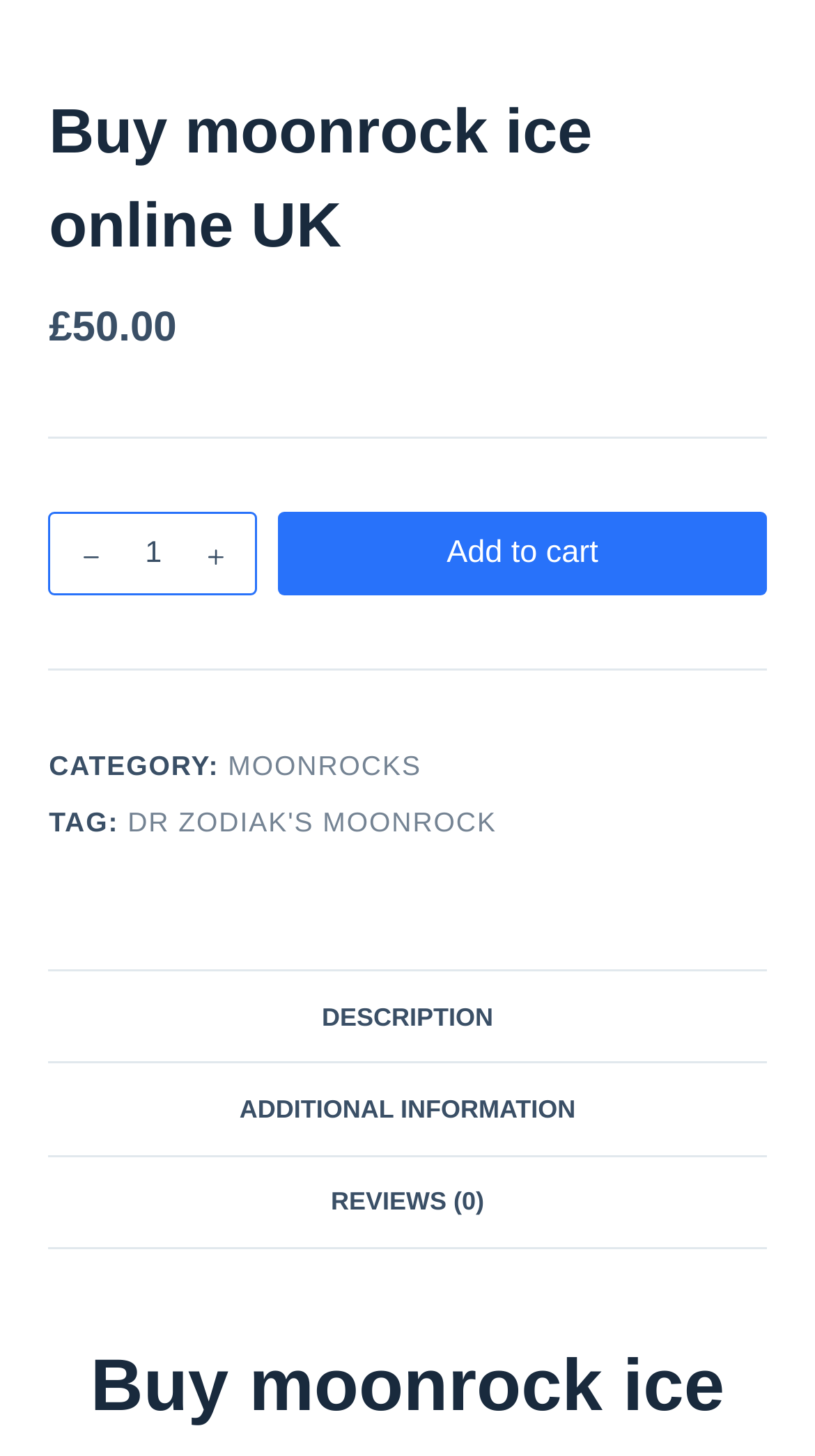How many reviews are there for this product?
From the image, provide a succinct answer in one word or a short phrase.

0